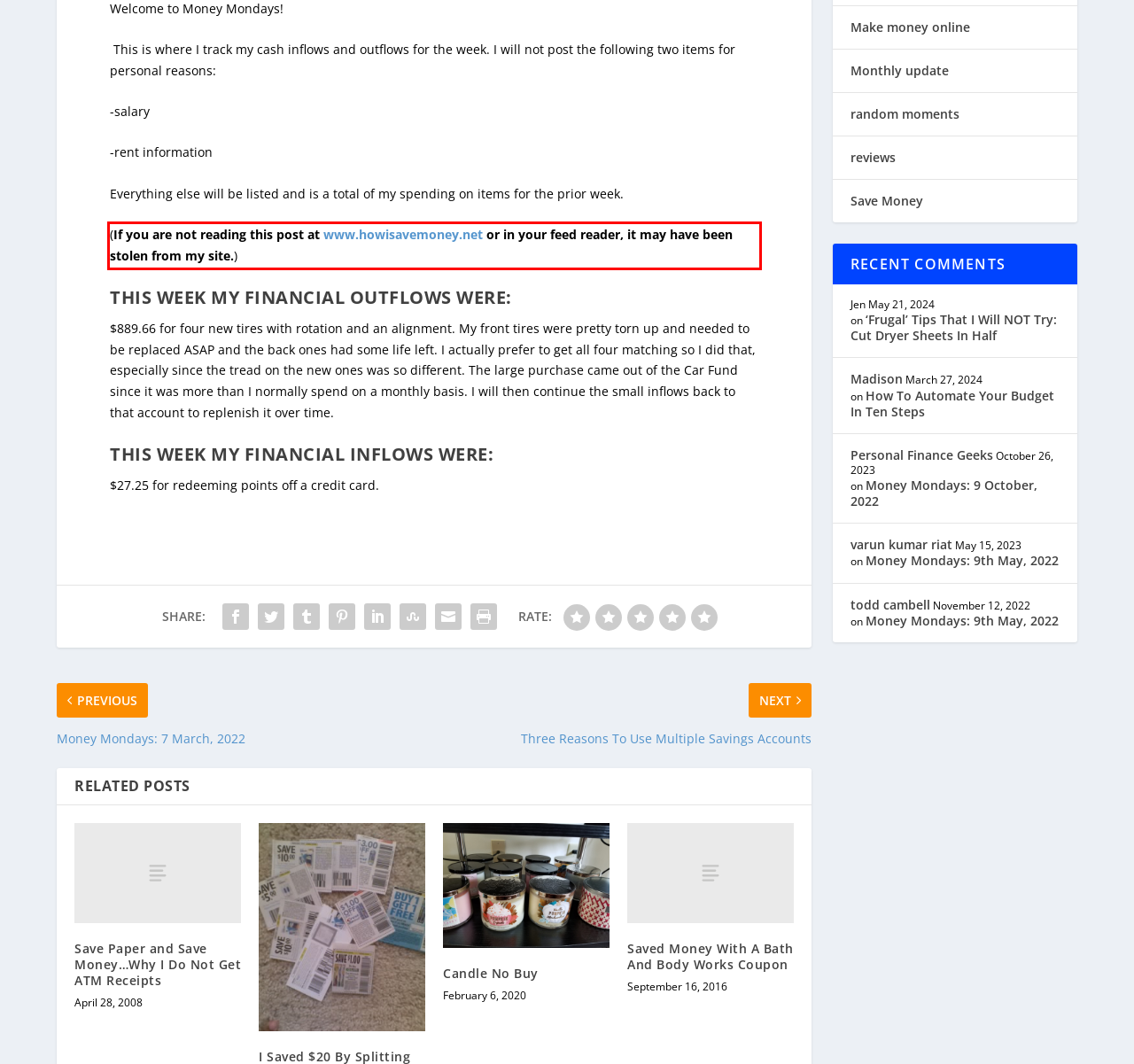Identify the text within the red bounding box on the webpage screenshot and generate the extracted text content.

(If you are not reading this post at www.howisavemoney.net or in your feed reader, it may have been stolen from my site.)